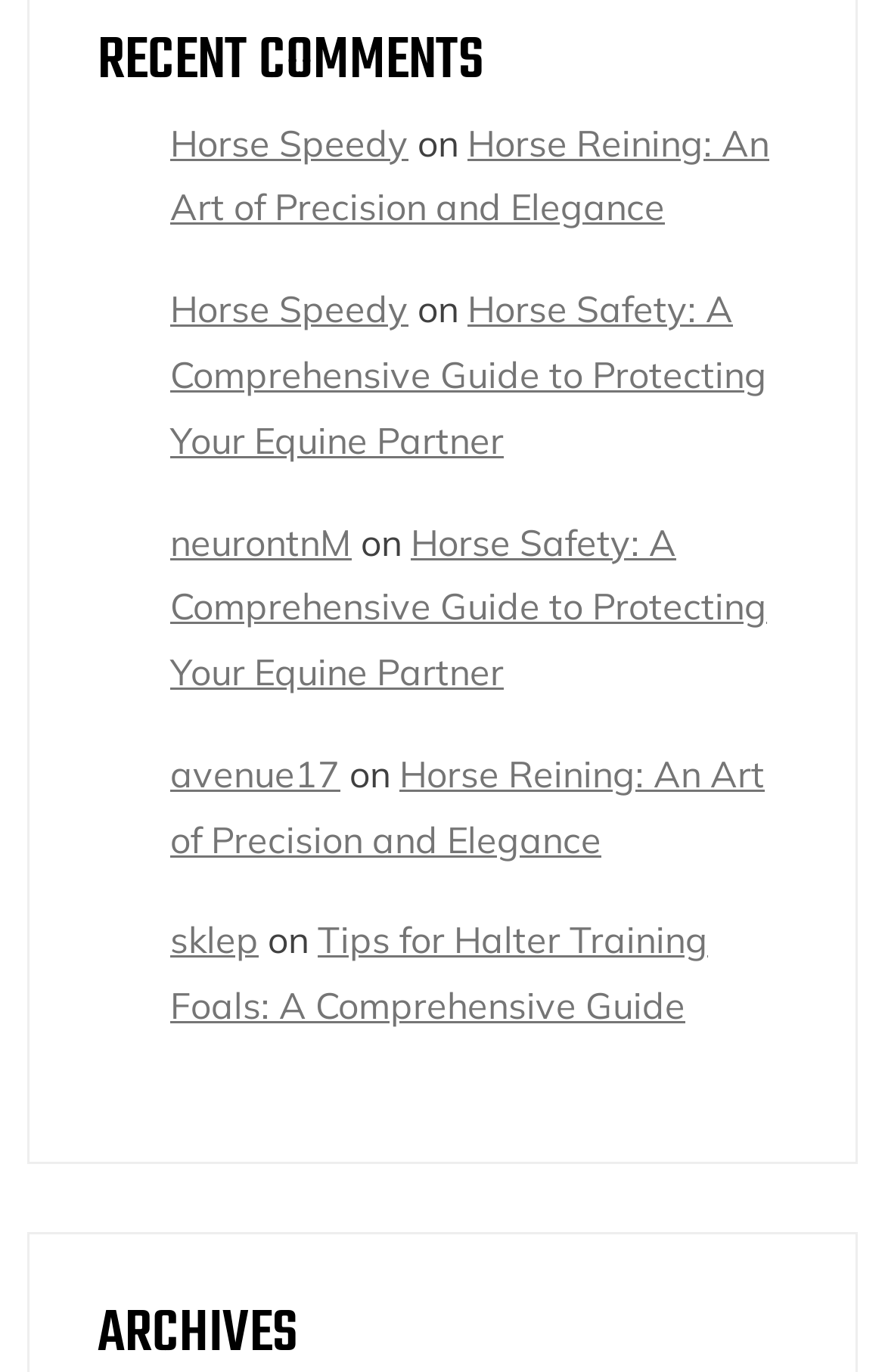Based on the element description, predict the bounding box coordinates (top-left x, top-left y, bottom-right x, bottom-right y) for the UI element in the screenshot: Horse Speedy

[0.192, 0.209, 0.462, 0.242]